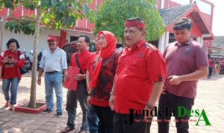Answer the question using only a single word or phrase: 
What is the likely purpose of the event?

Advocating for a cause